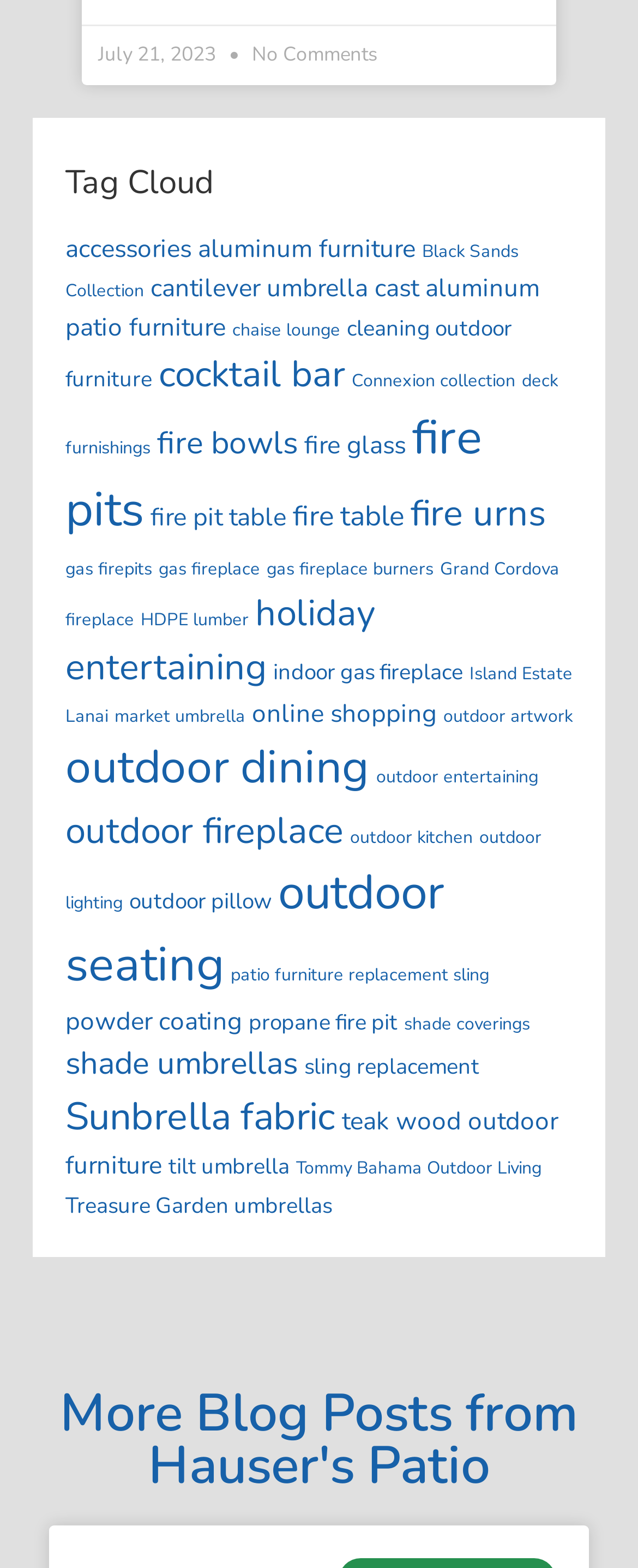Could you determine the bounding box coordinates of the clickable element to complete the instruction: "View the 'Black Sands Collection'"? Provide the coordinates as four float numbers between 0 and 1, i.e., [left, top, right, bottom].

[0.103, 0.152, 0.813, 0.193]